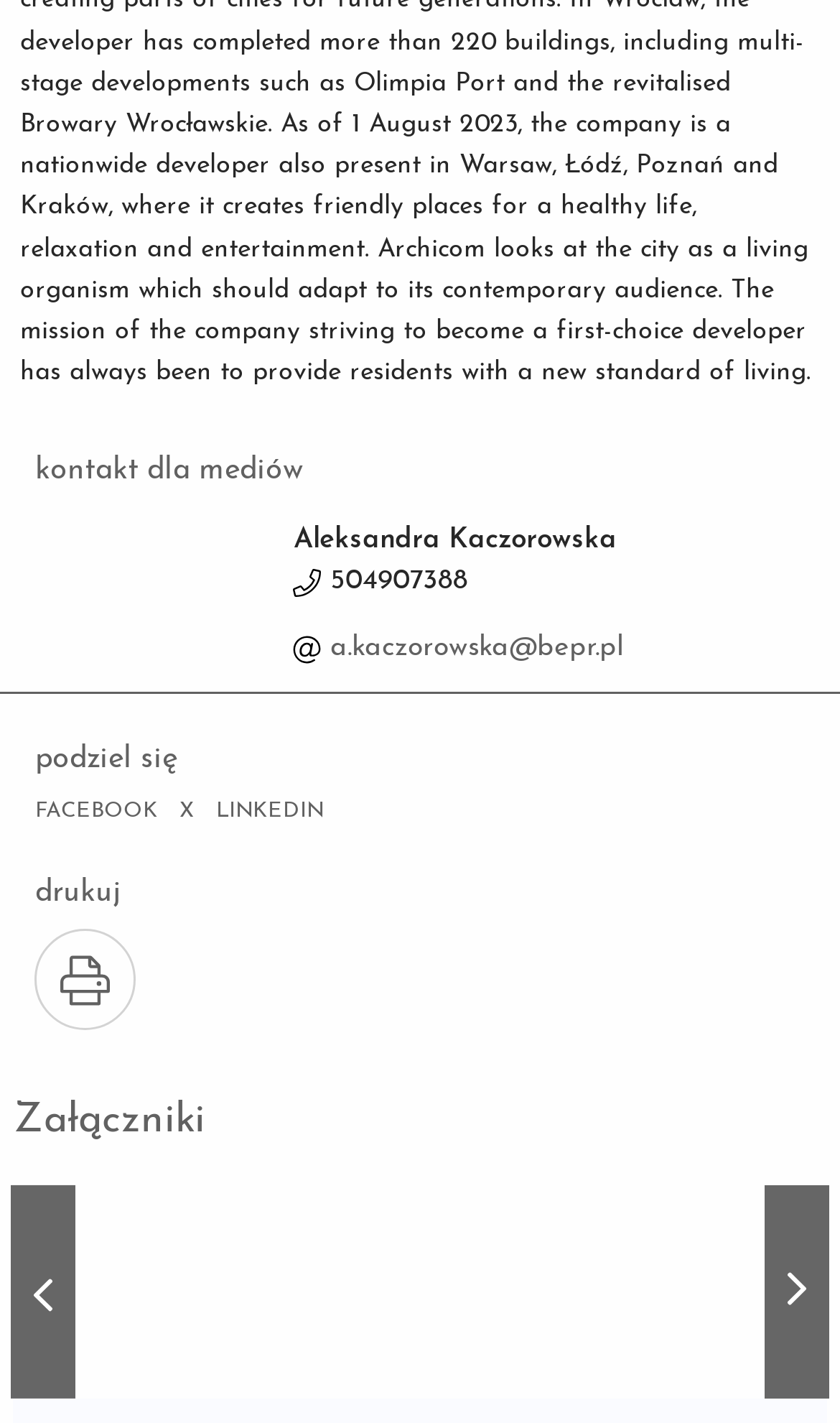Consider the image and give a detailed and elaborate answer to the question: 
What social media platforms are available for sharing?

I found the links 'FACEBOOK', 'X', and 'LINKEDIN' in the link elements with bounding box coordinates [0.042, 0.559, 0.188, 0.581], [0.213, 0.559, 0.231, 0.581], and [0.257, 0.559, 0.385, 0.581] respectively, which are likely to be the social media platforms available for sharing.